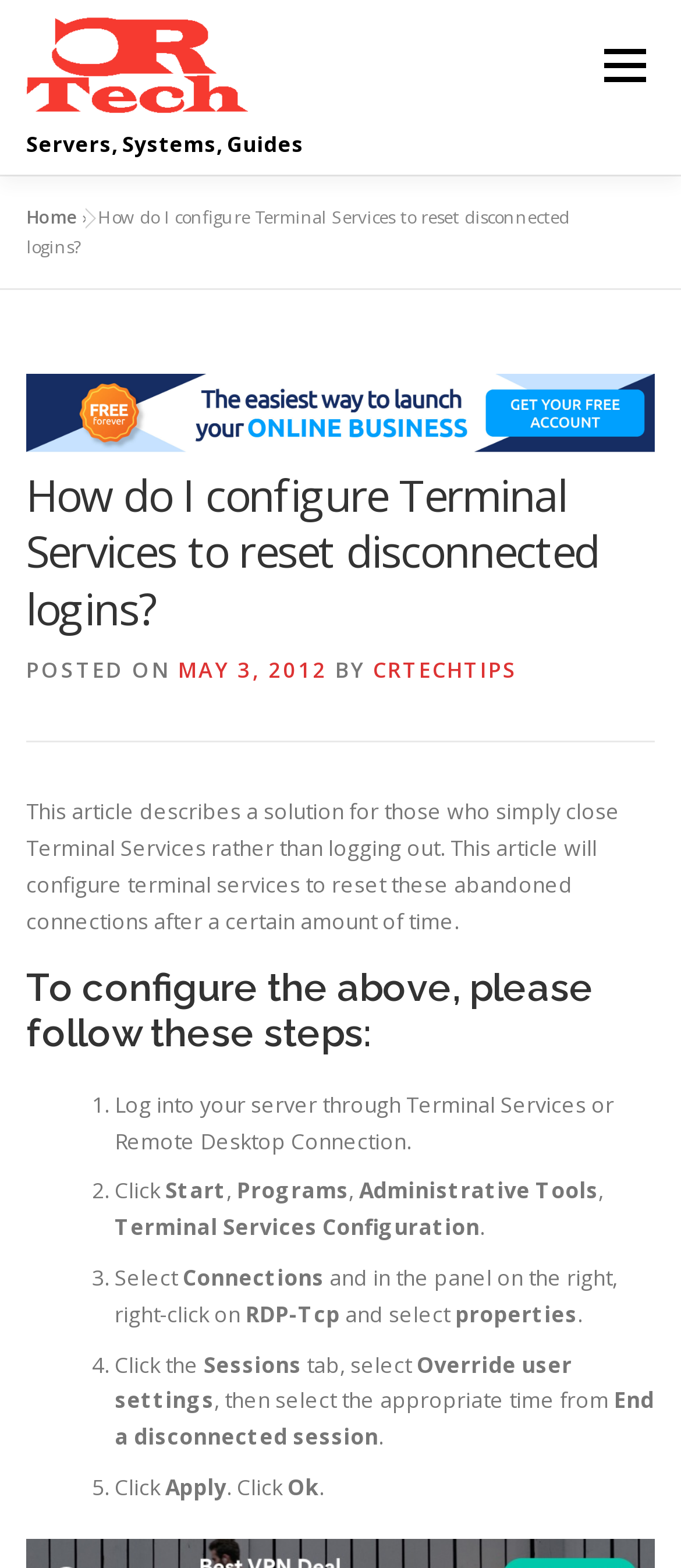Determine which piece of text is the heading of the webpage and provide it.

How do I configure Terminal Services to reset disconnected logins?